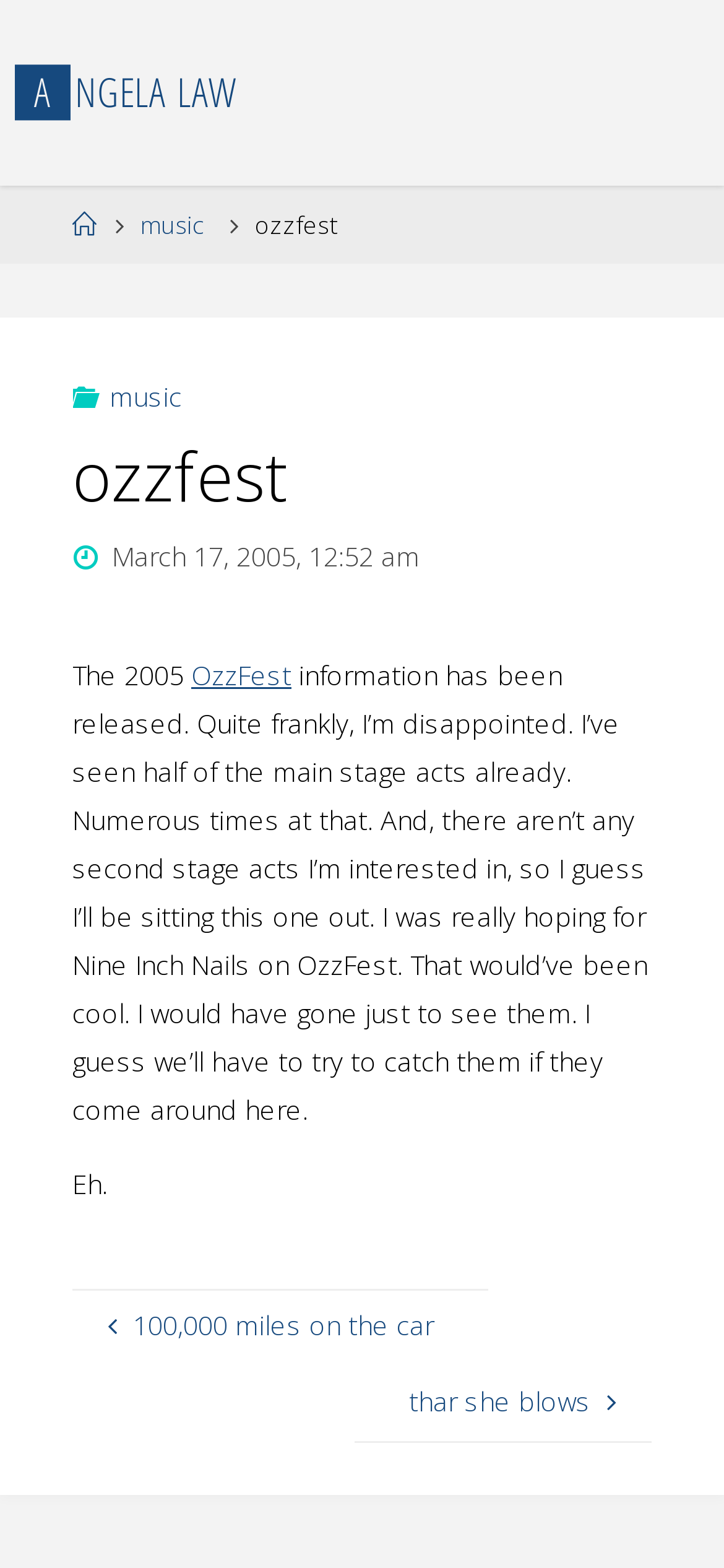Use a single word or phrase to answer the question: What is the name of the author?

Angela Law